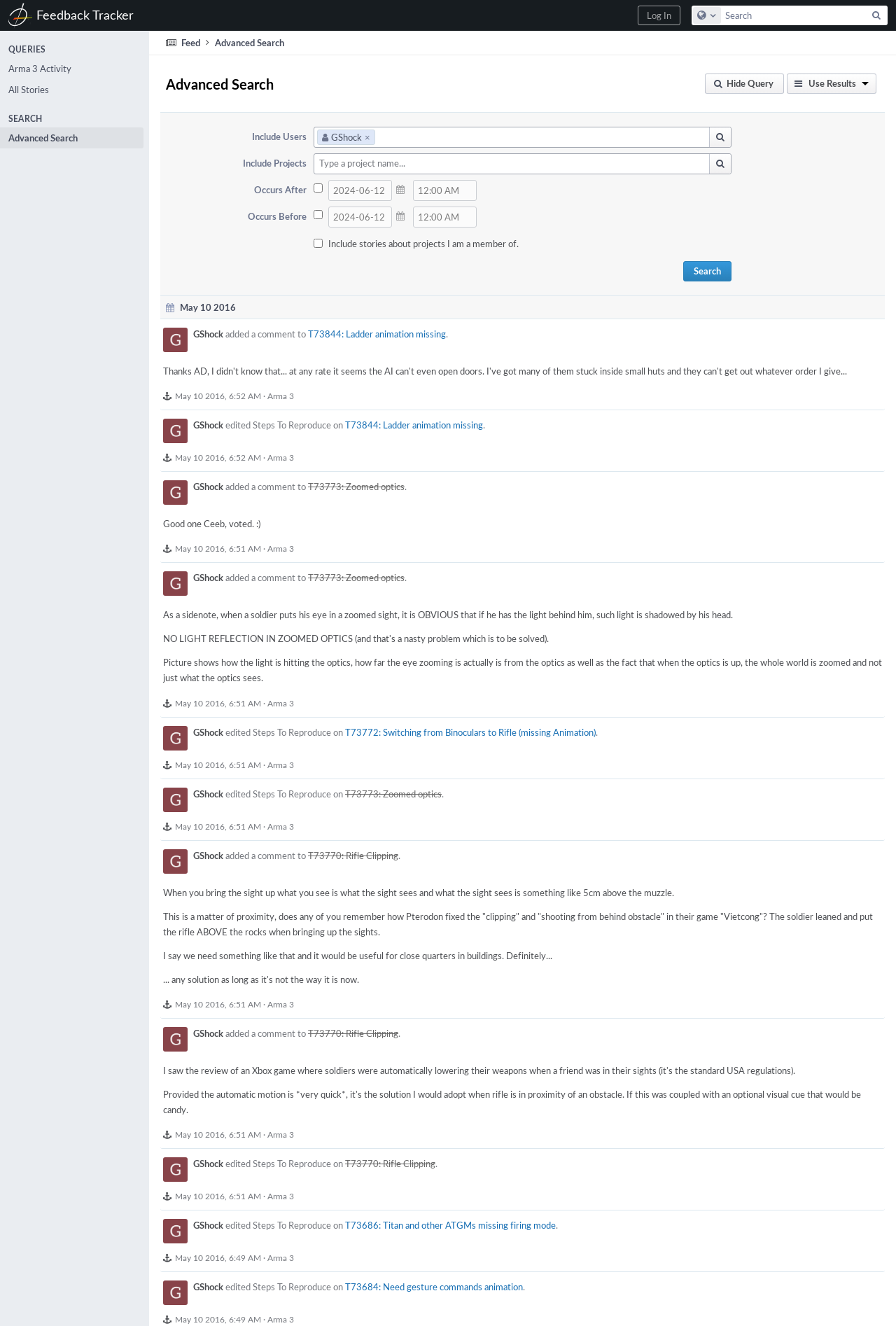Please identify the bounding box coordinates of the clickable element to fulfill the following instruction: "Log in to the system". The coordinates should be four float numbers between 0 and 1, i.e., [left, top, right, bottom].

[0.712, 0.004, 0.759, 0.019]